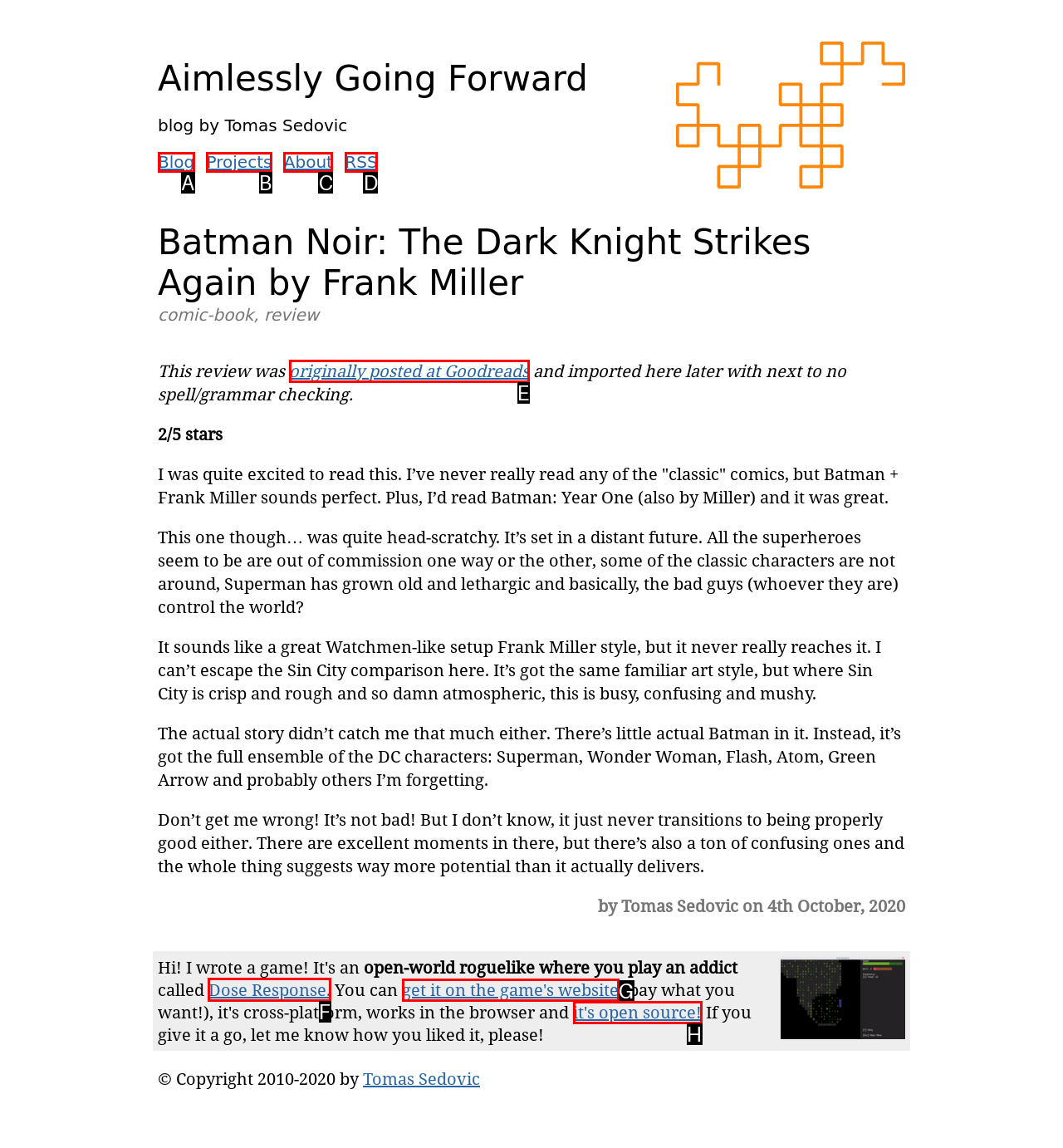To execute the task: Click the 'Dose Response' link, which one of the highlighted HTML elements should be clicked? Answer with the option's letter from the choices provided.

F